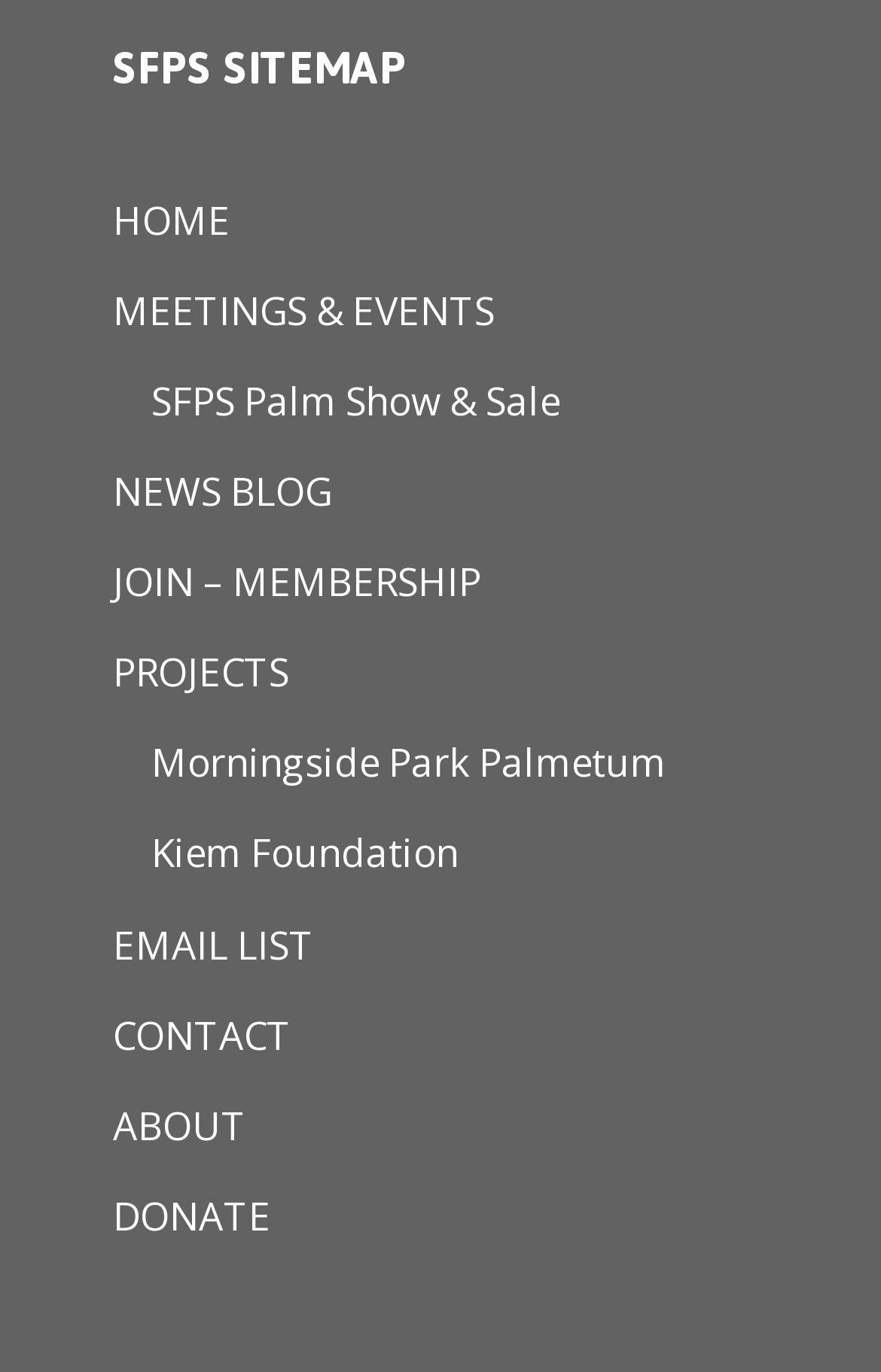What is the 'Morningside Park Palmetum' link related to?
Please respond to the question with a detailed and well-explained answer.

The link 'Morningside Park Palmetum' is listed under the 'PROJECTS' section, indicating that it is related to a project of the organization, possibly a project related to a palmetum in Morningside Park.